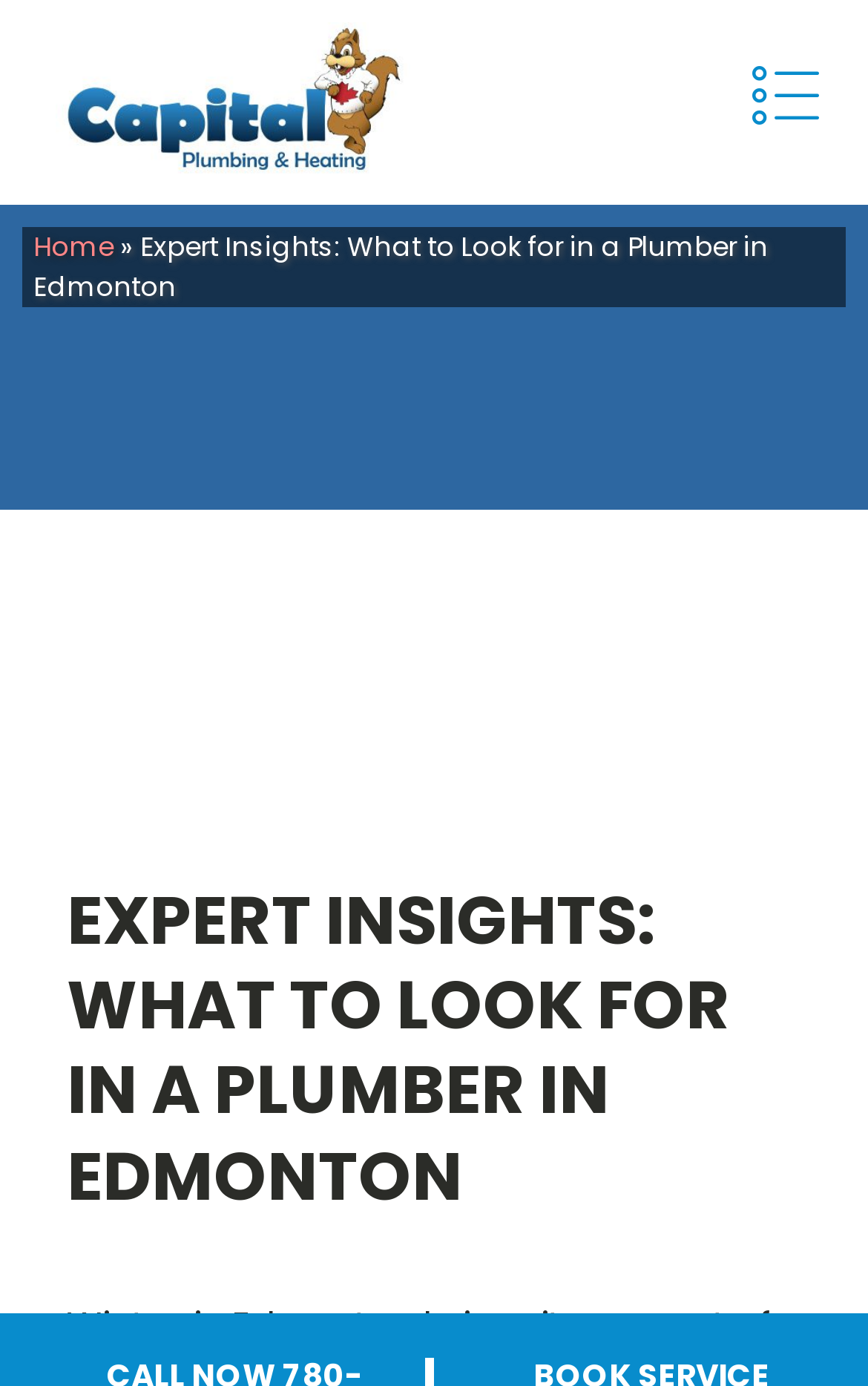Given the description of a UI element: "parent_node: HOME aria-label="hamburger-icon"", identify the bounding box coordinates of the matching element in the webpage screenshot.

[0.846, 0.033, 0.962, 0.114]